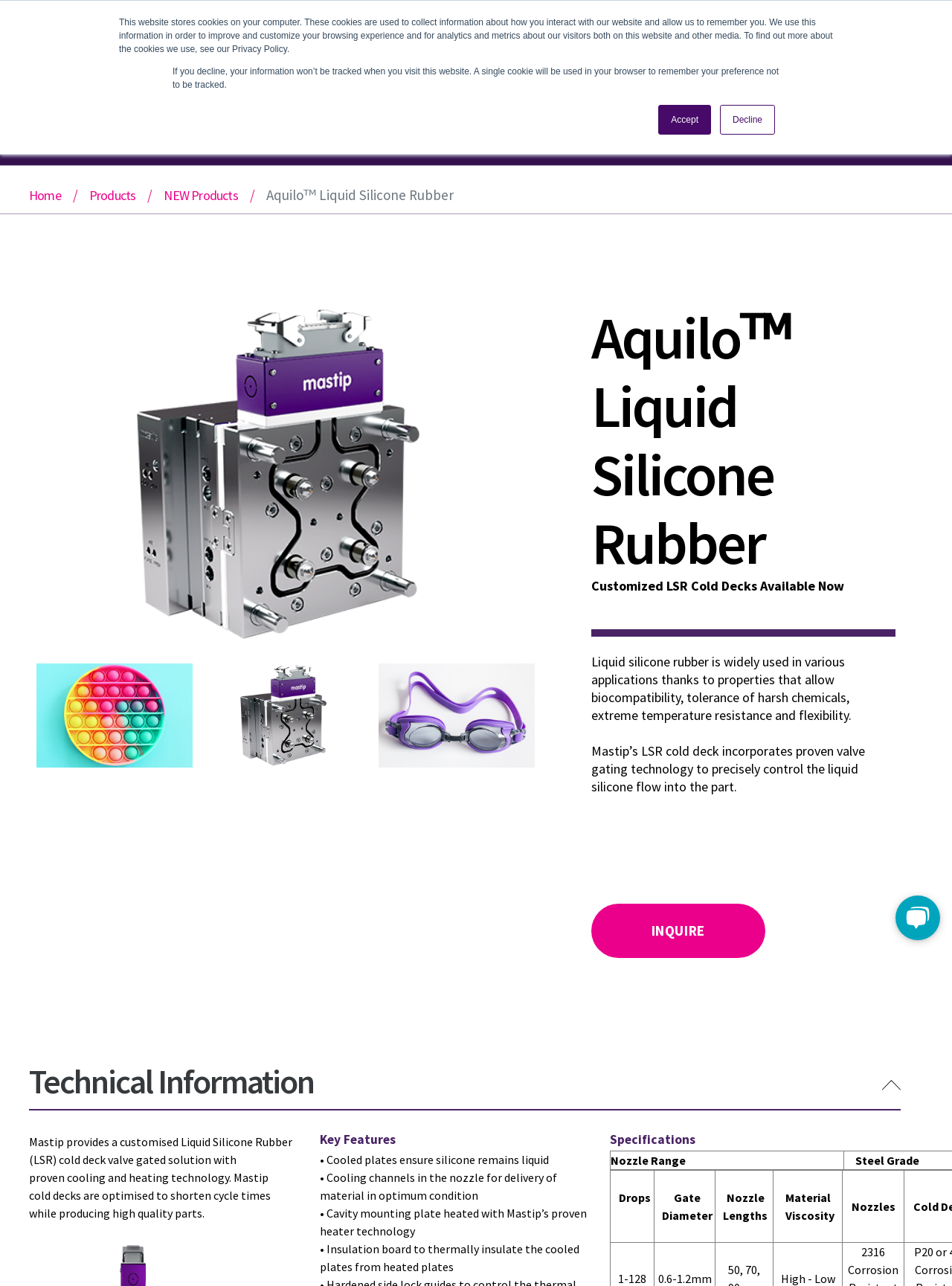Determine the coordinates of the bounding box for the clickable area needed to execute this instruction: "Select the PR Aquilo LSR Cold Deck option".

[0.03, 0.236, 0.569, 0.501]